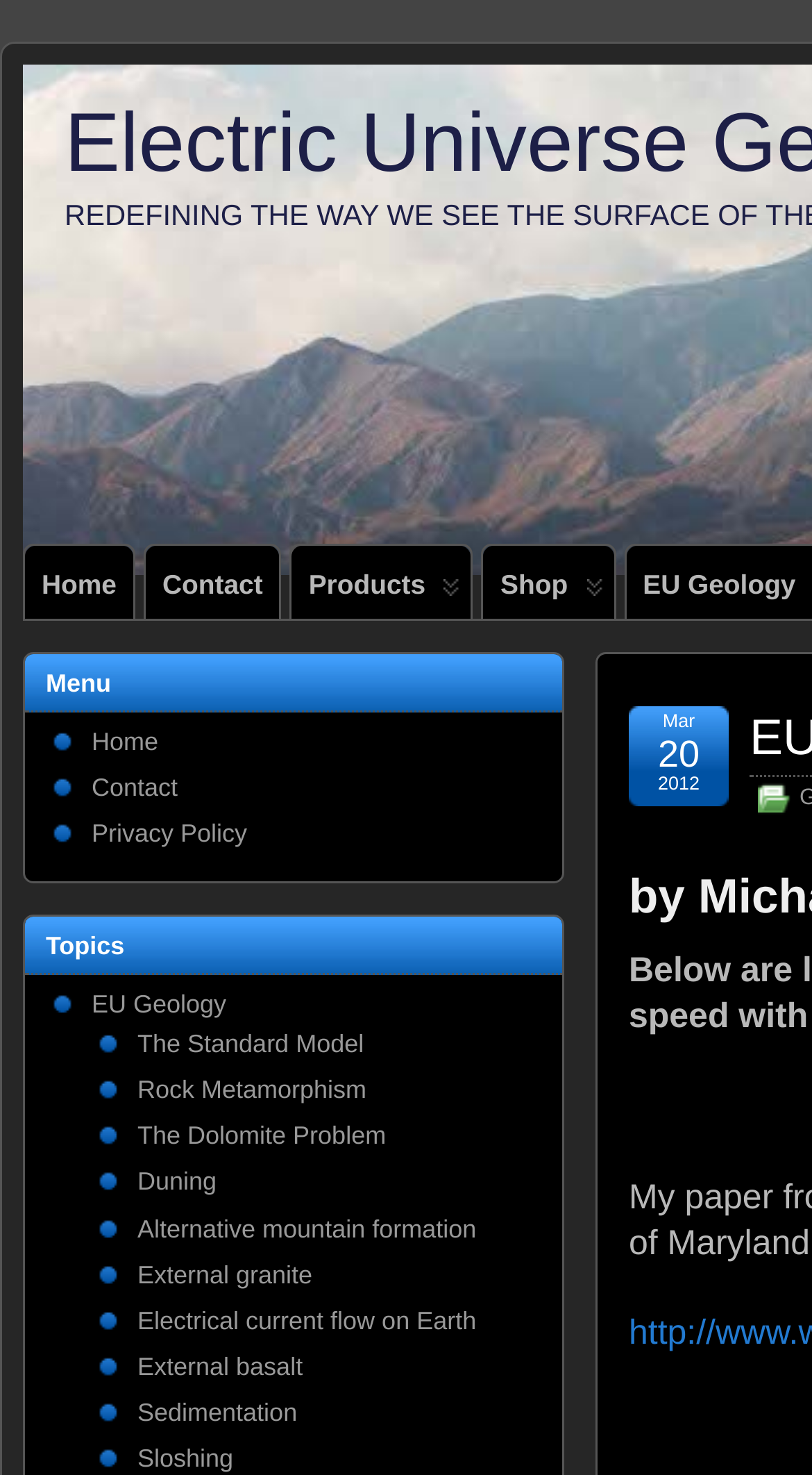Give a one-word or short phrase answer to the question: 
How many links are in the menu?

8